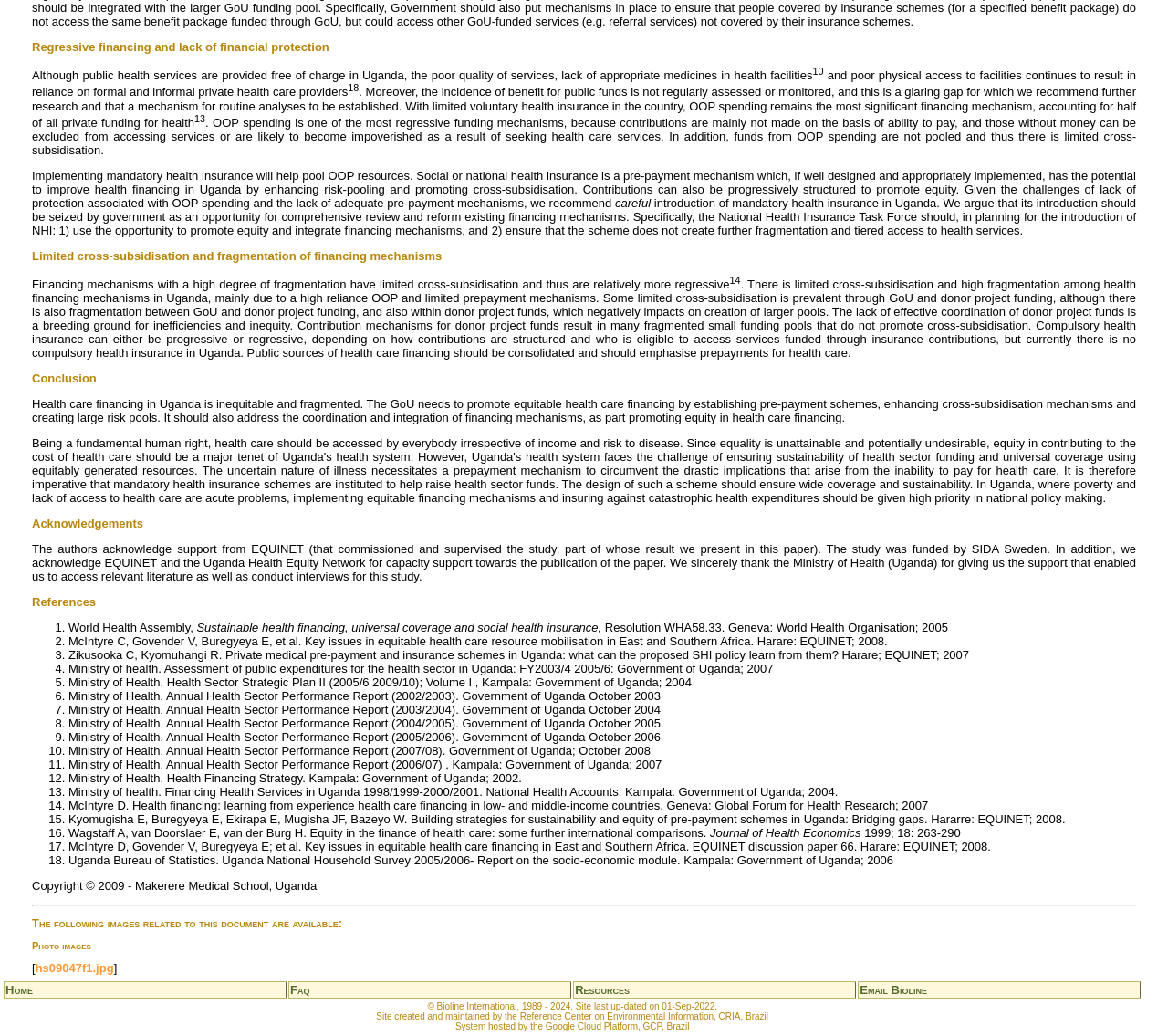What is the main topic of this webpage?
Please provide a comprehensive answer to the question based on the webpage screenshot.

Based on the content of the webpage, it appears to be discussing health care financing in Uganda, specifically the issues with out-of-pocket spending and the potential benefits of implementing mandatory health insurance.